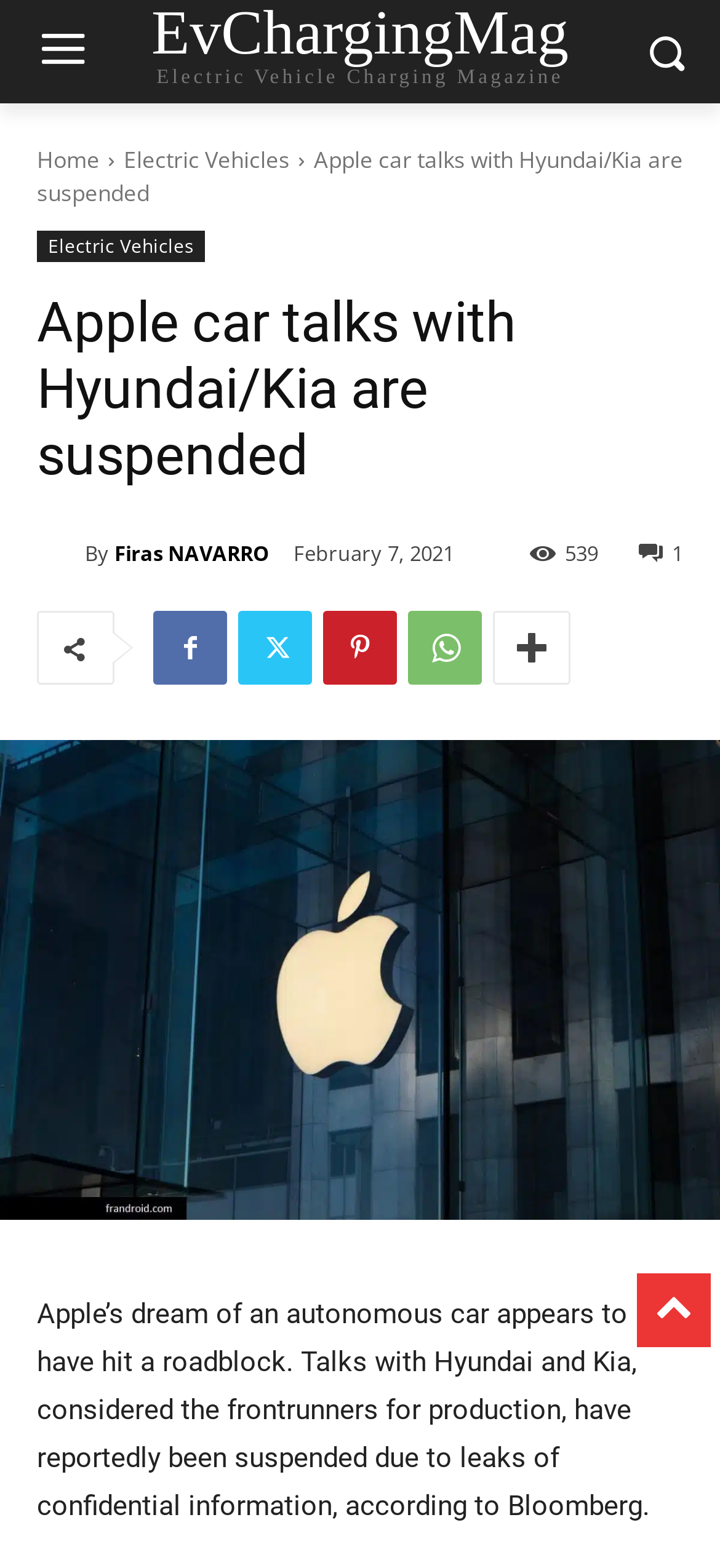Identify the main title of the webpage and generate its text content.

Apple car talks with Hyundai/Kia are suspended